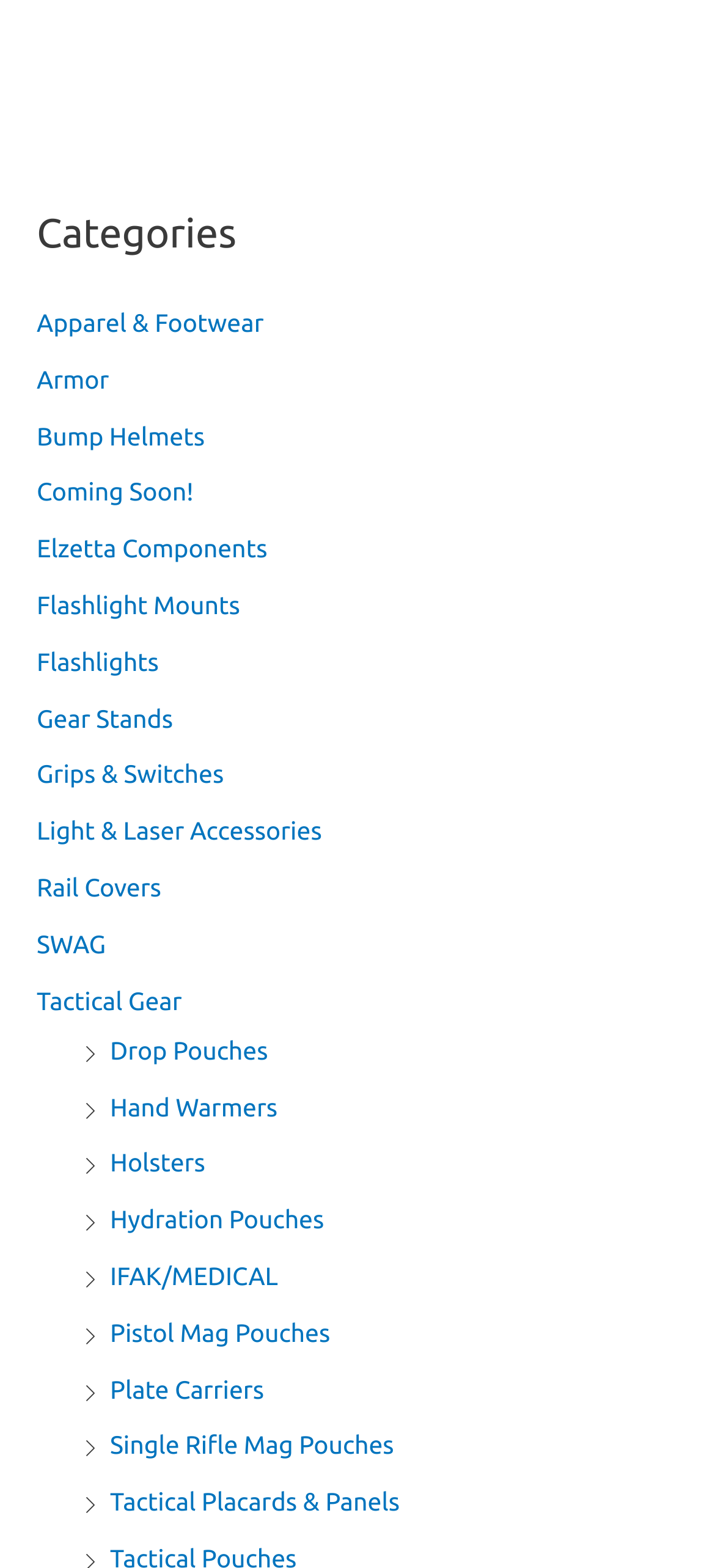Analyze the image and give a detailed response to the question:
What is the category listed below 'Flashlights'?

The category listed below 'Flashlights' is 'Gear Stands' because the link element 'Gear Stands' has a bounding box coordinate of [0.051, 0.448, 0.242, 0.467], which is below the 'Flashlights' link element with a bounding box coordinate of [0.051, 0.413, 0.222, 0.431].